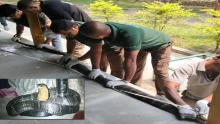Respond to the question below with a single word or phrase:
Where did the snake visit?

A house near Kaziranga, Assam